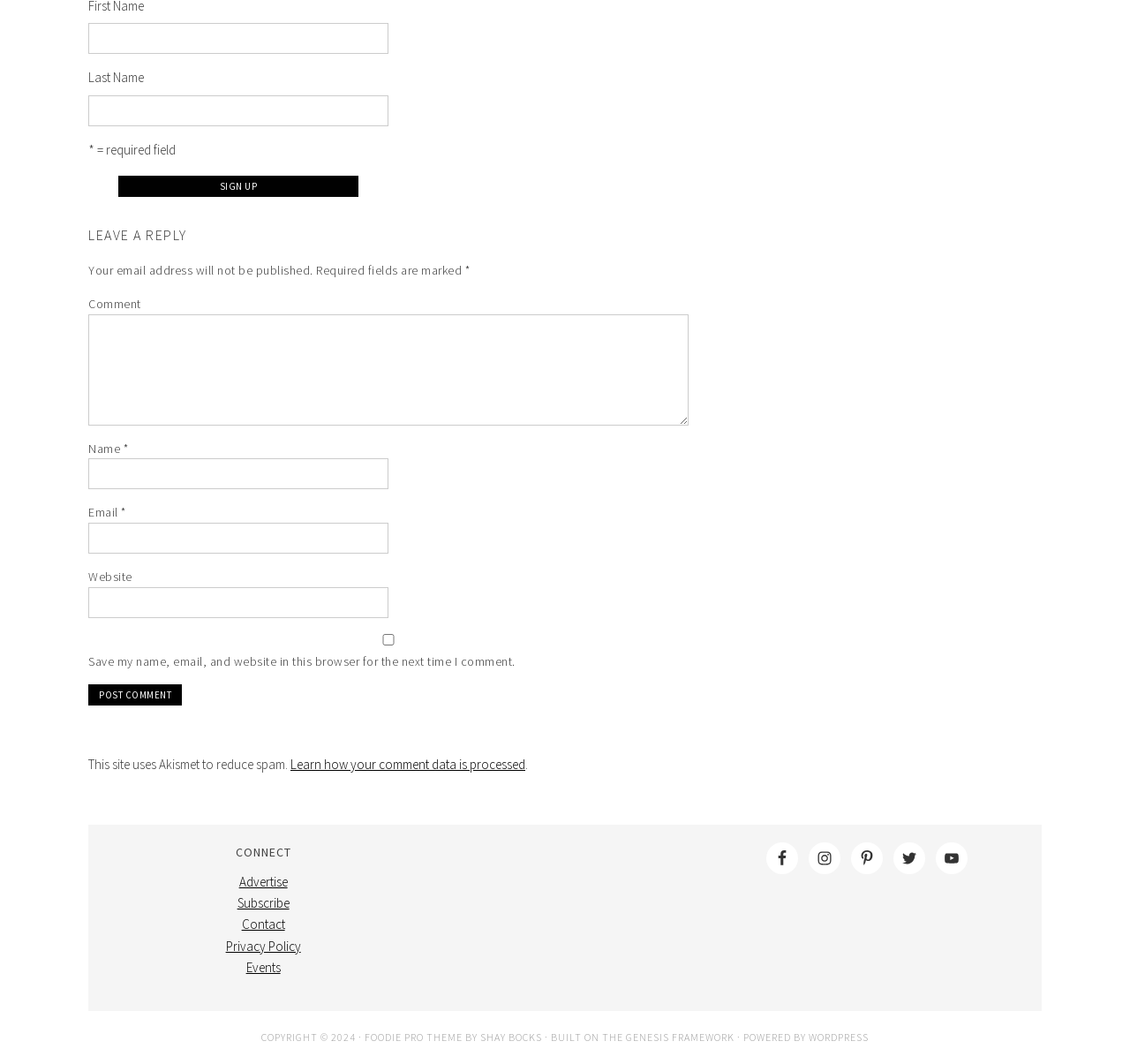Locate the coordinates of the bounding box for the clickable region that fulfills this instruction: "Enter first name".

[0.078, 0.022, 0.344, 0.051]